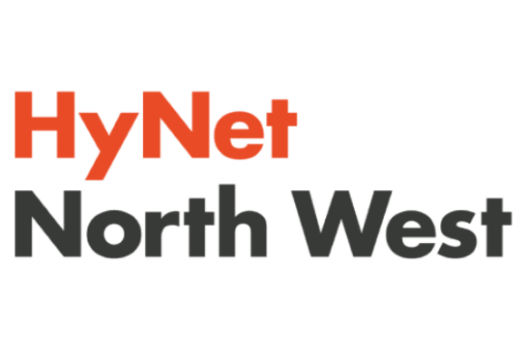What is the focus of the 'HyNet North West' initiative?
Please provide a single word or phrase as your answer based on the screenshot.

Low carbon industrial cluster